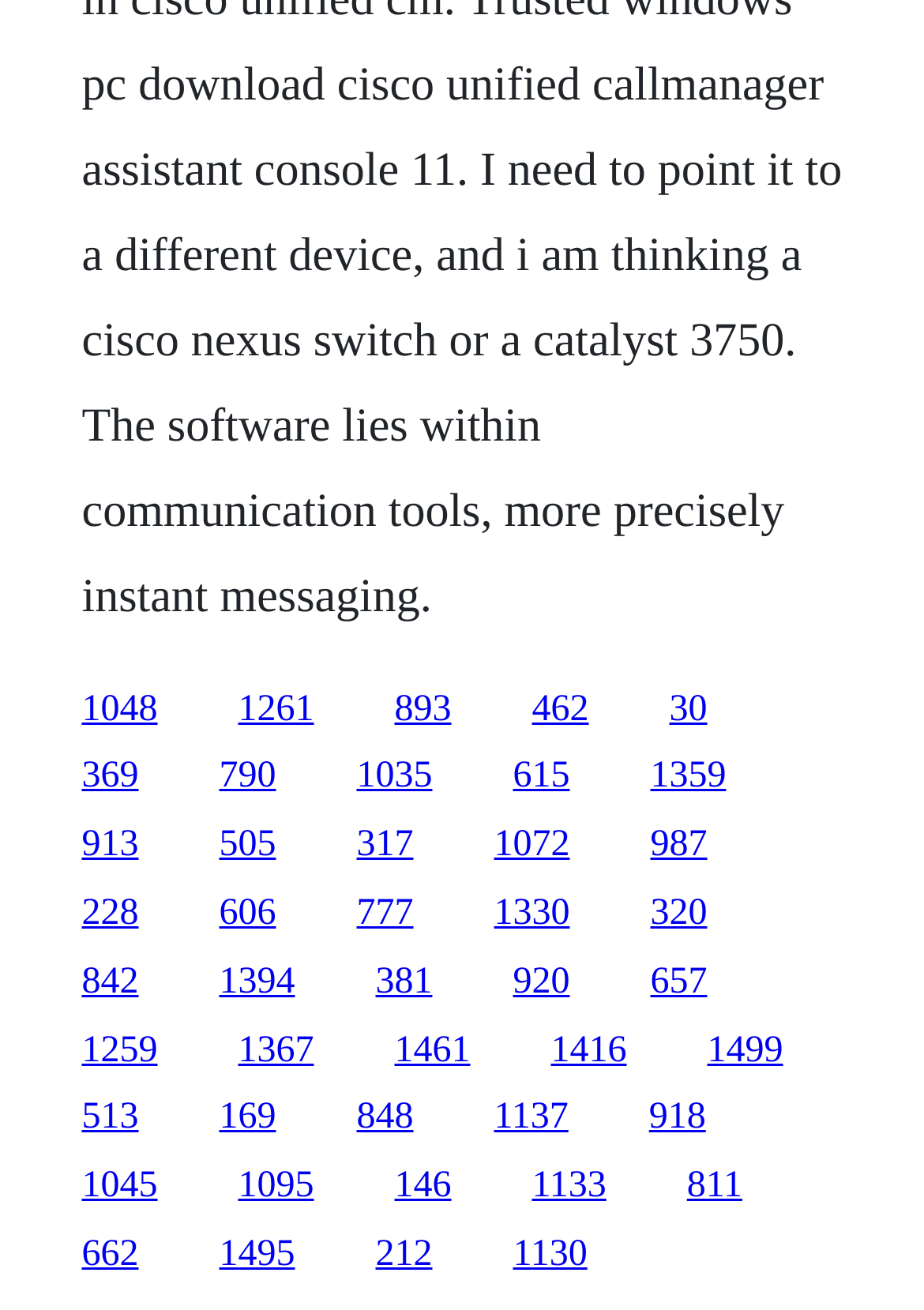How many links are on the webpage?
Answer the question with a single word or phrase derived from the image.

30